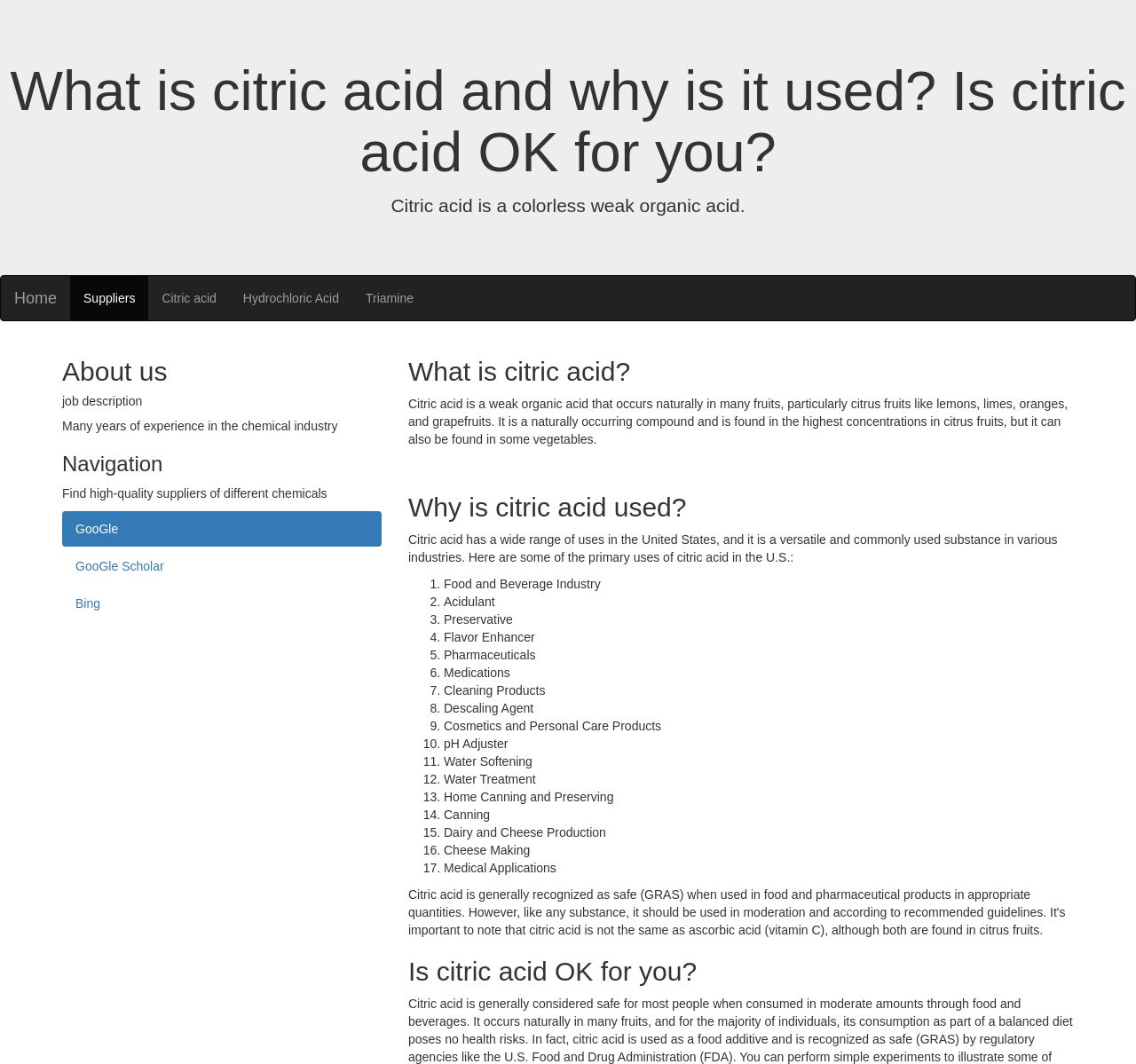What is the section title that asks about the safety of citric acid?
Answer the question in a detailed and comprehensive manner.

The webpage has a section that asks about the safety of citric acid, and the title of that section is 'Is citric acid OK for you?'.